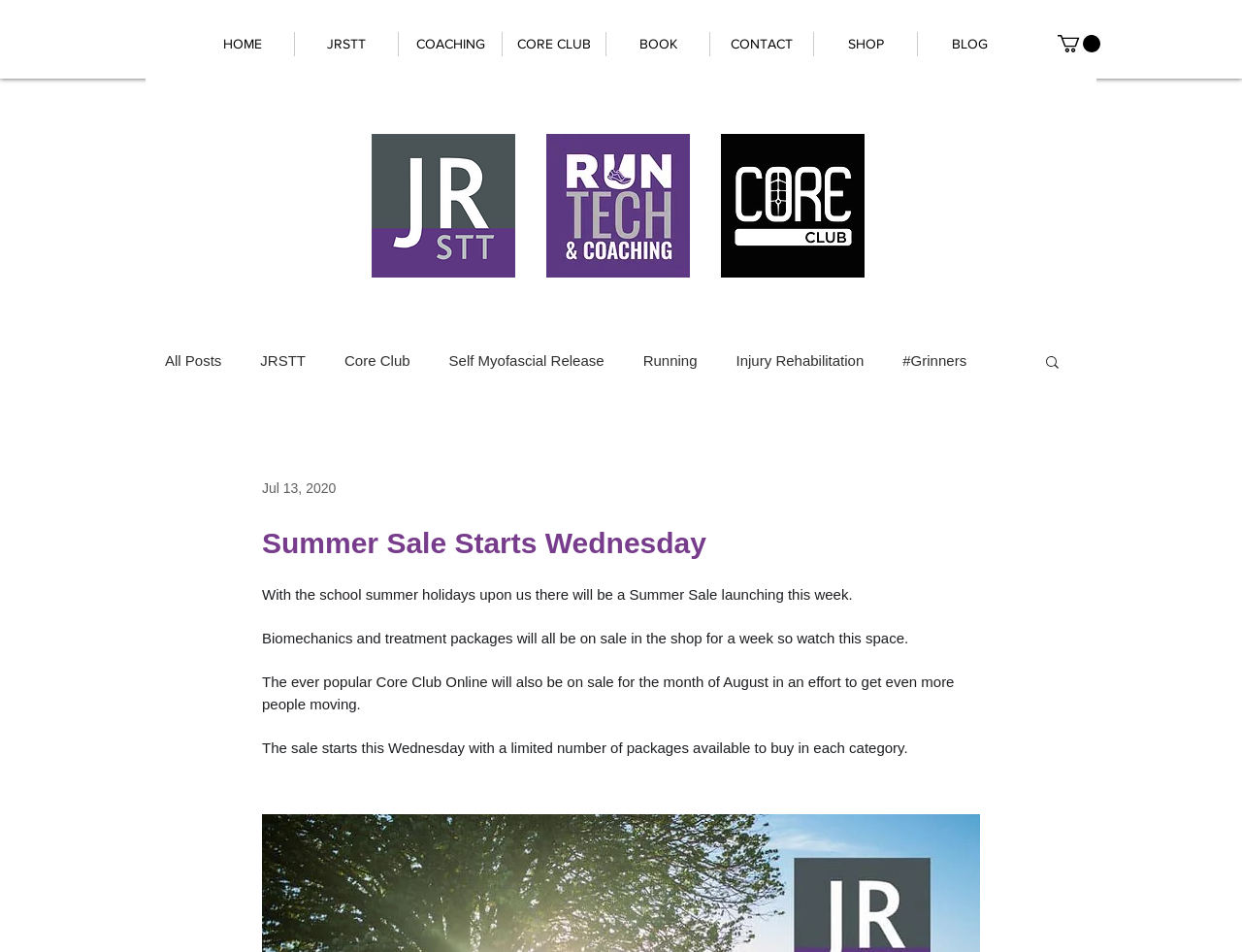Based on the element description: "SHOP", identify the bounding box coordinates for this UI element. The coordinates must be four float numbers between 0 and 1, listed as [left, top, right, bottom].

[0.655, 0.034, 0.738, 0.059]